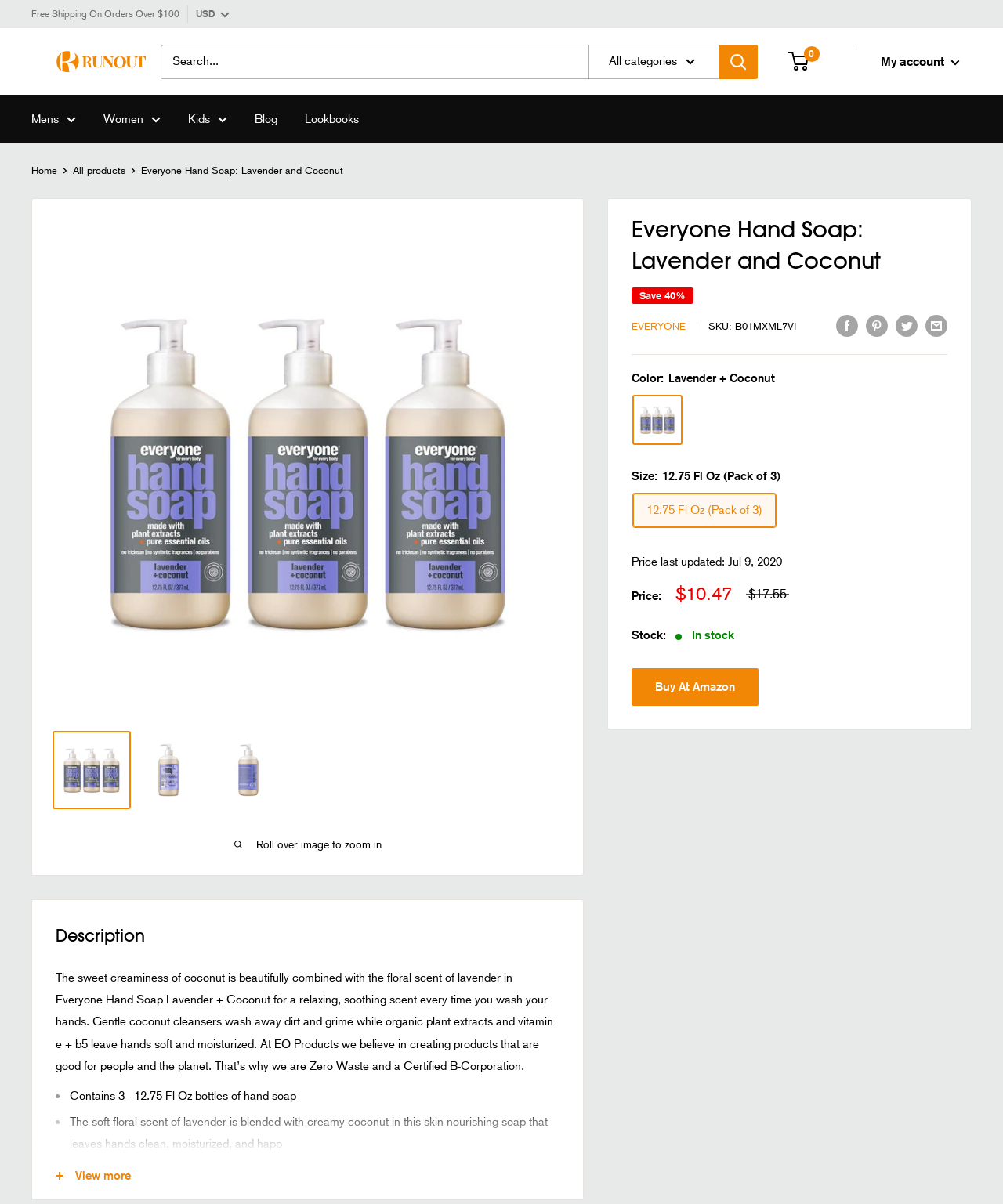Highlight the bounding box coordinates of the element that should be clicked to carry out the following instruction: "View more product information". The coordinates must be given as four float numbers ranging from 0 to 1, i.e., [left, top, right, bottom].

[0.032, 0.957, 0.581, 0.996]